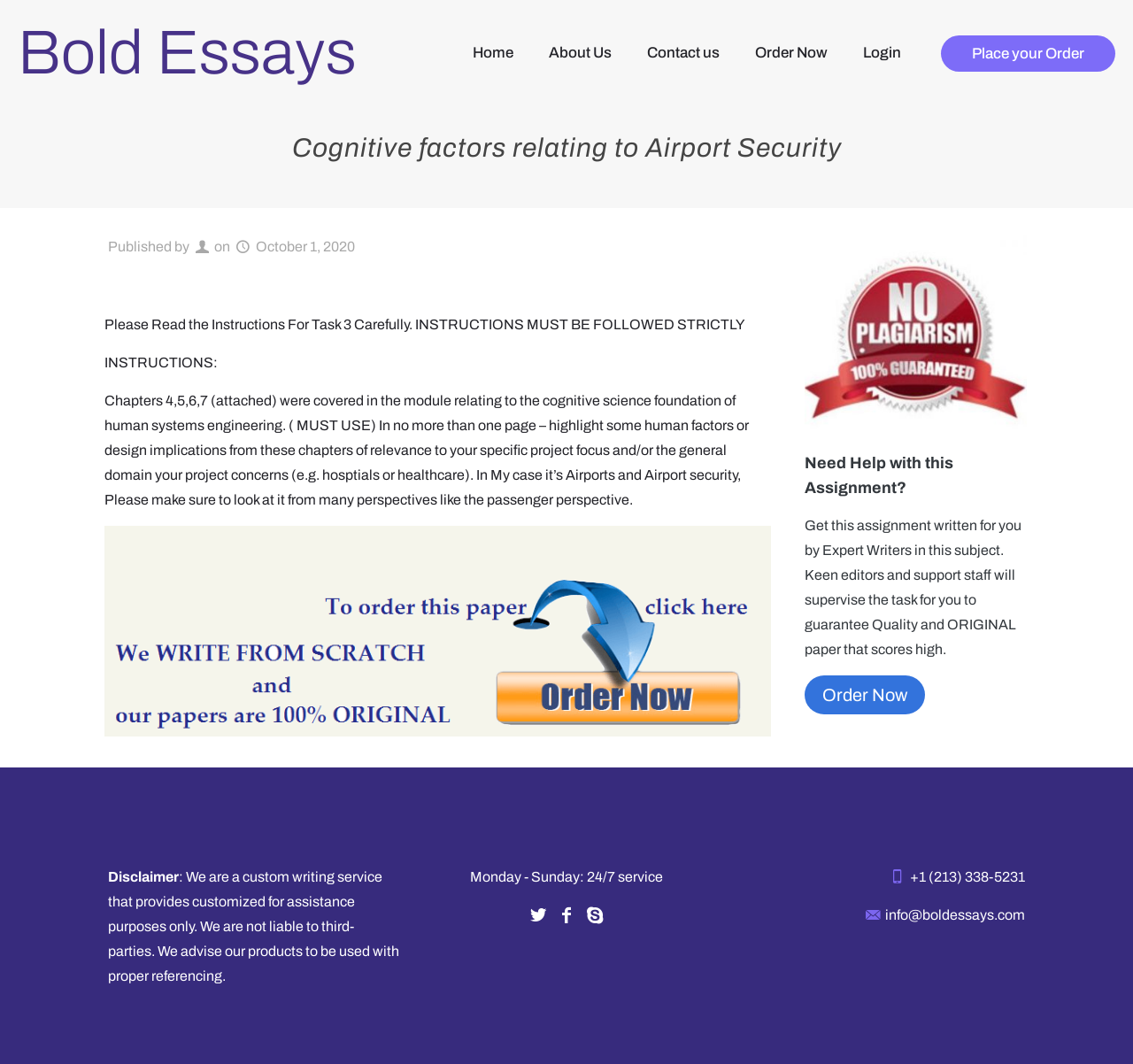Provide a thorough and detailed response to the question by examining the image: 
What is the role of the author in this webpage?

The webpage mentions 'Published by' followed by the author's name, indicating that the author has published an assignment or a task related to airport security, which is the main topic of this webpage.